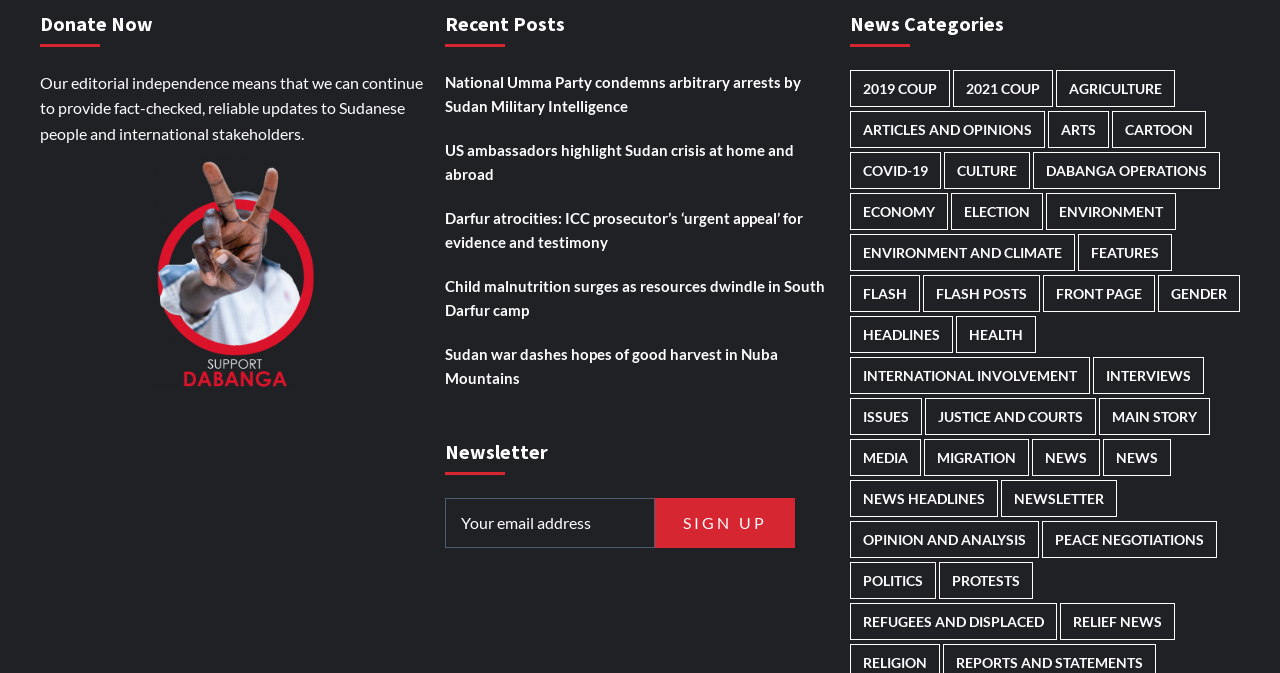Look at the image and give a detailed response to the following question: What is the purpose of the 'Donate Now' button?

The 'Donate Now' button is a heading element located at the top of the webpage, indicating that it is a call-to-action for users to donate to the organization. The button is likely linked to a donation page or a payment gateway, allowing users to contribute to the organization's cause.